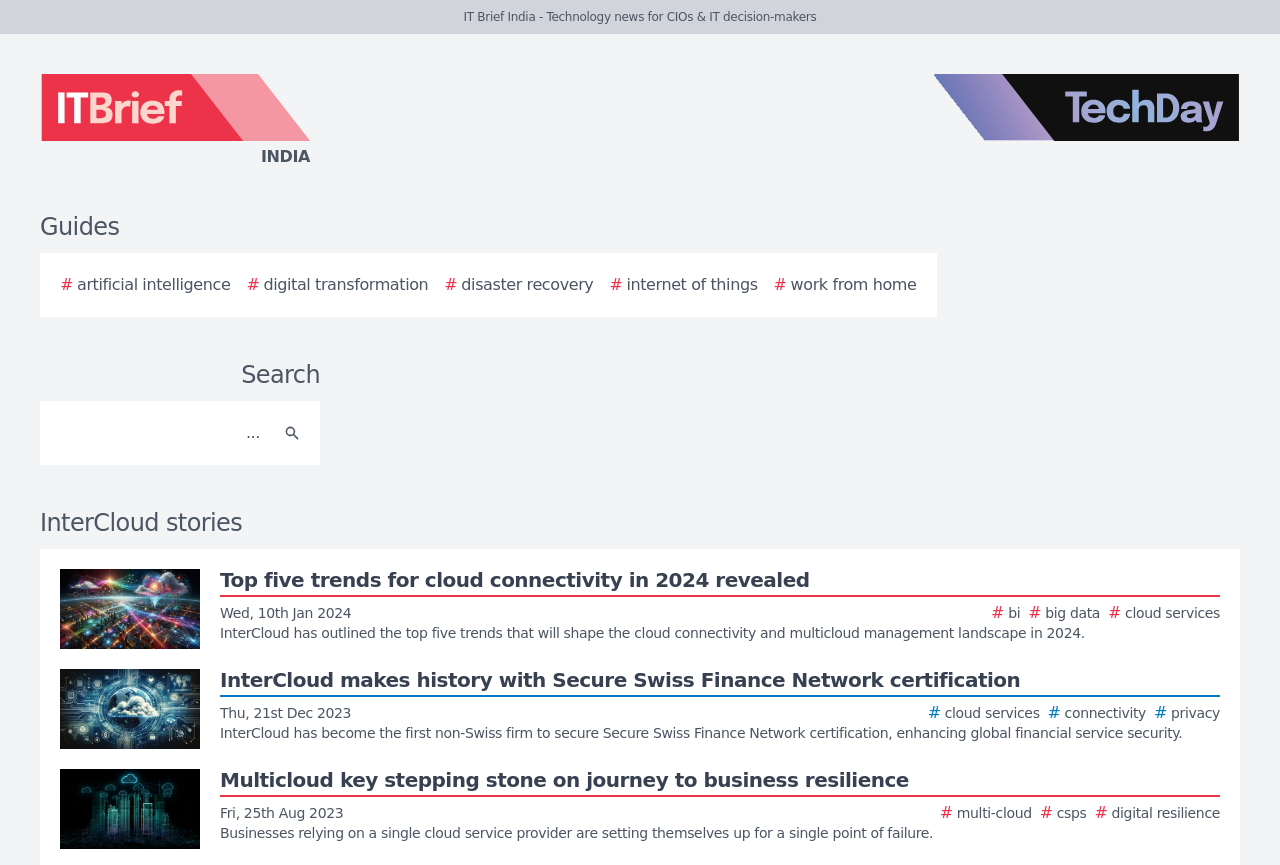Pinpoint the bounding box coordinates of the area that must be clicked to complete this instruction: "Search for reviews using the search box".

None